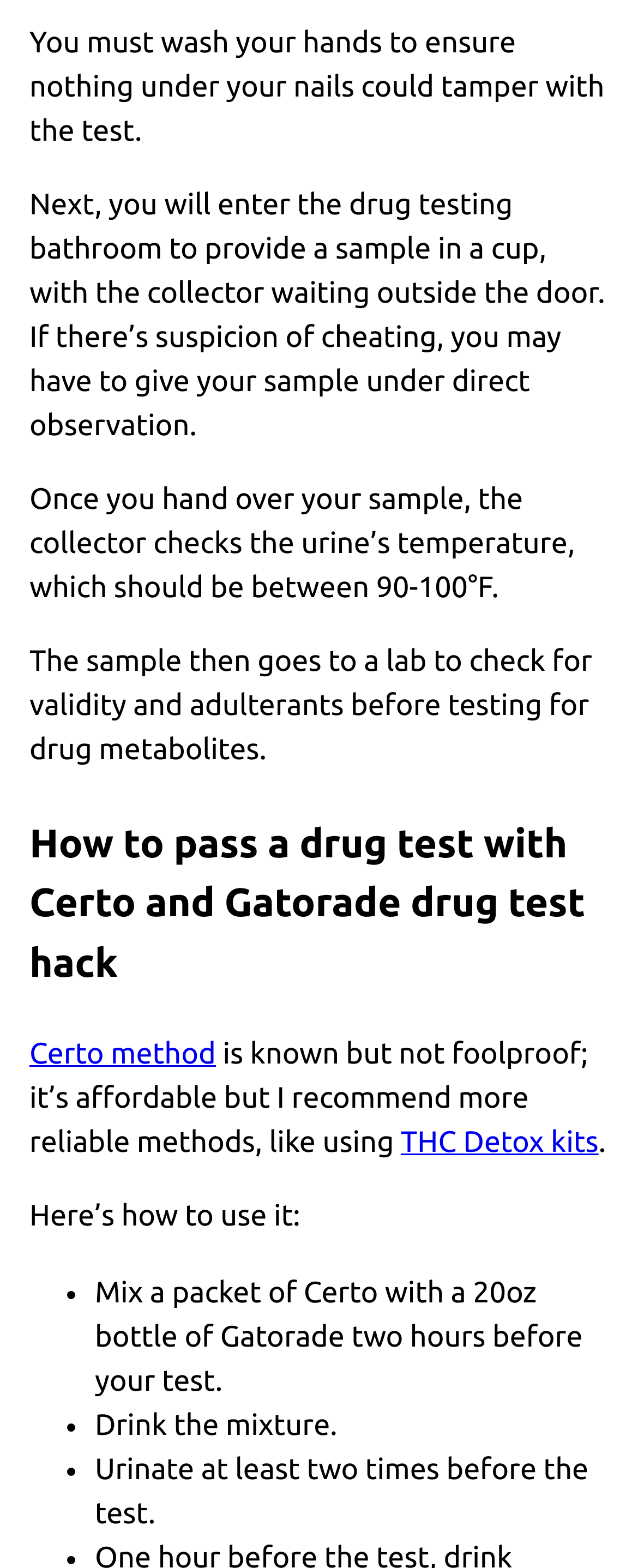Answer the question using only one word or a concise phrase: What is the purpose of washing hands?

Ensure nothing under nails tamper with test